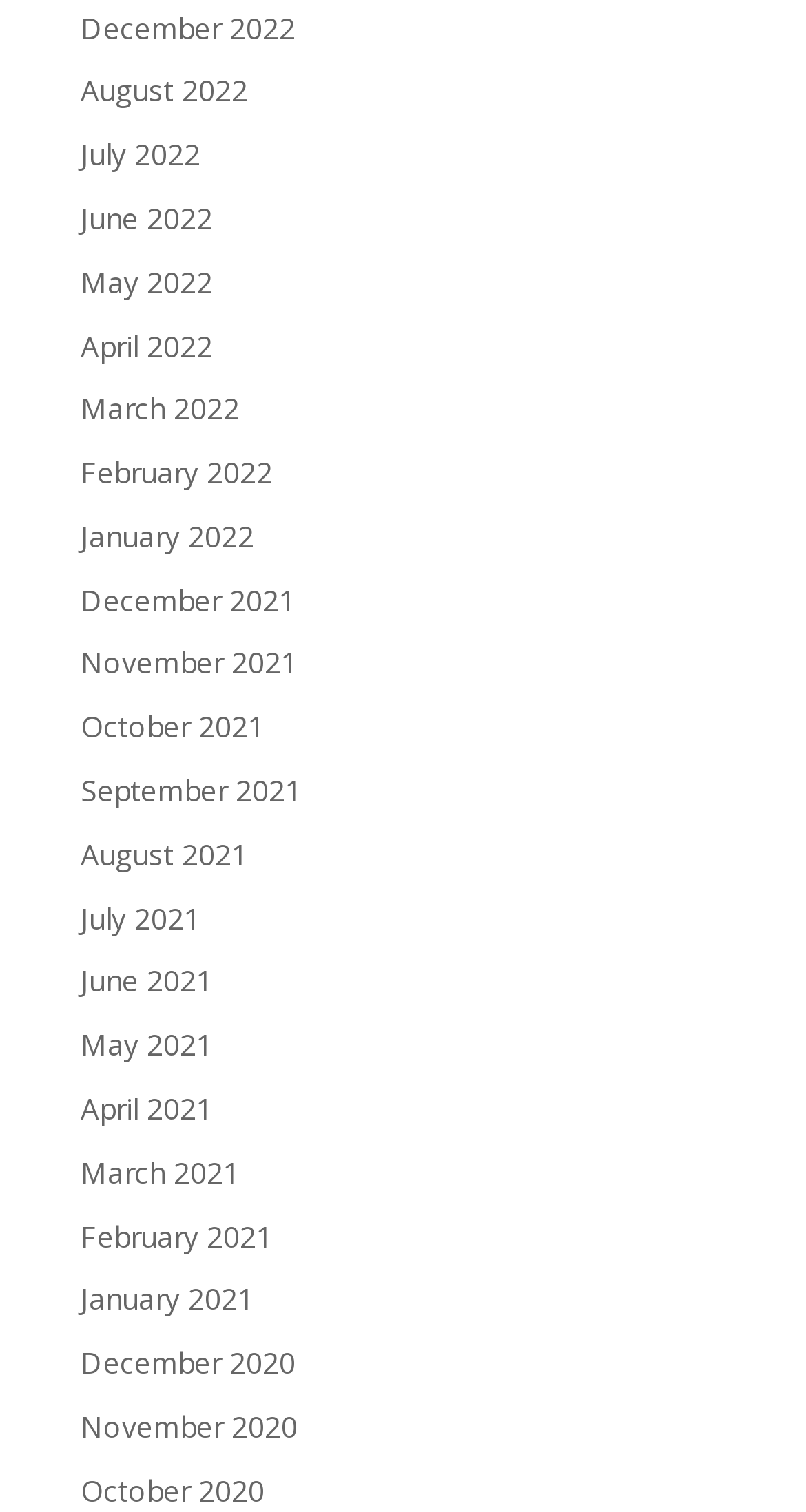Please mark the clickable region by giving the bounding box coordinates needed to complete this instruction: "access November 2020".

[0.1, 0.93, 0.369, 0.956]